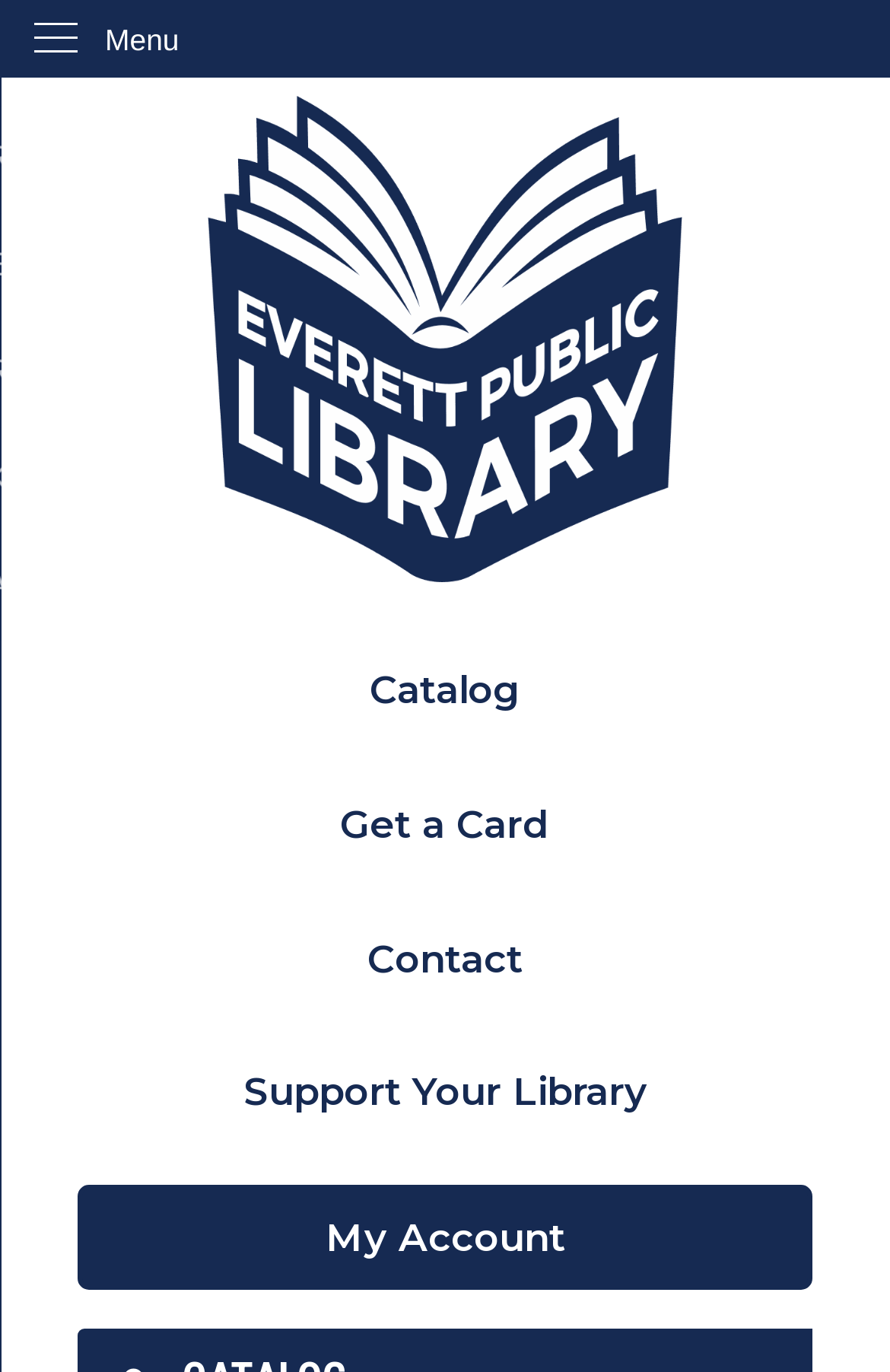What is the first link in the Quick Links section?
Based on the image content, provide your answer in one word or a short phrase.

Catalog